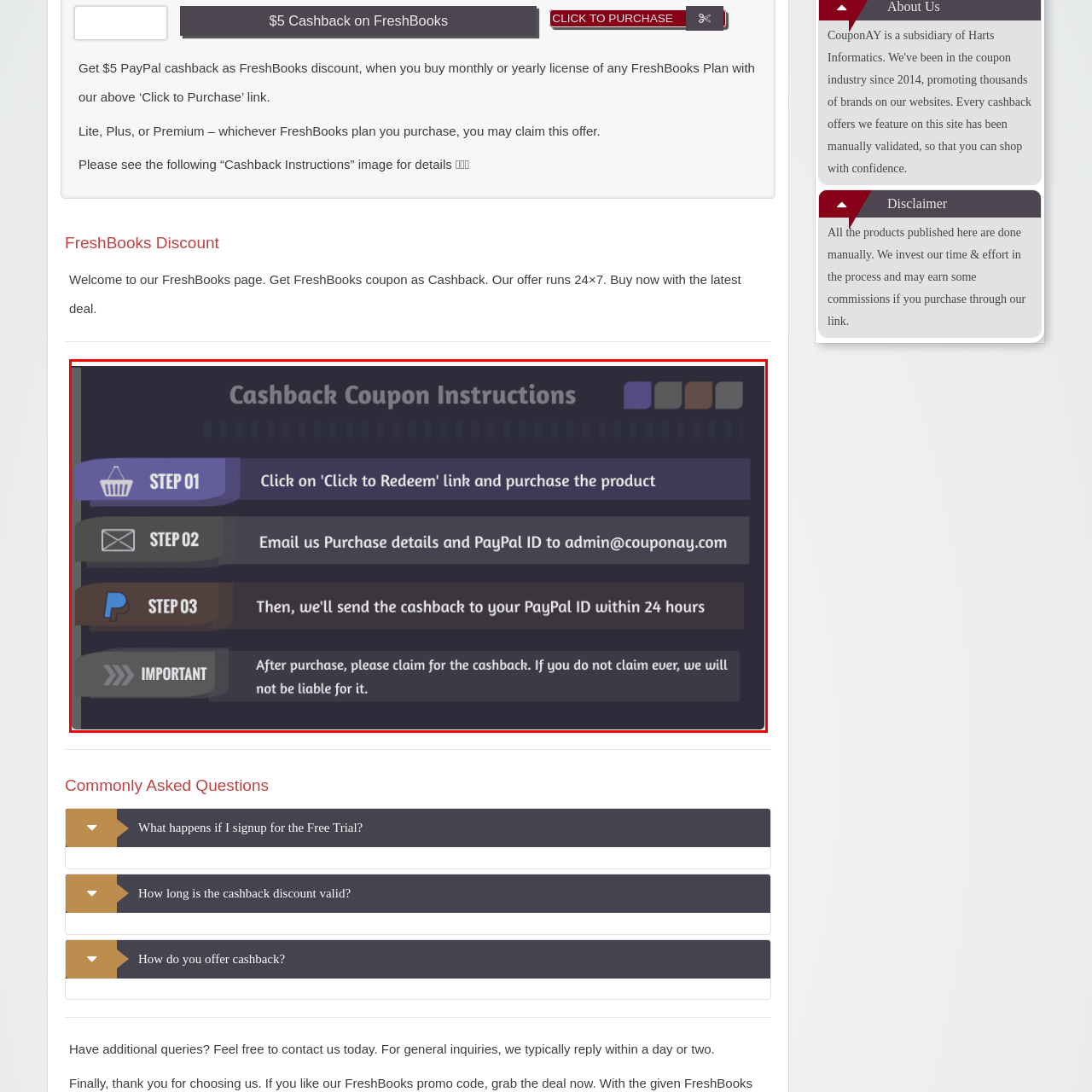Observe the content highlighted by the red box and supply a one-word or short phrase answer to the question: How long does it take to receive cashback?

Within 24 hours